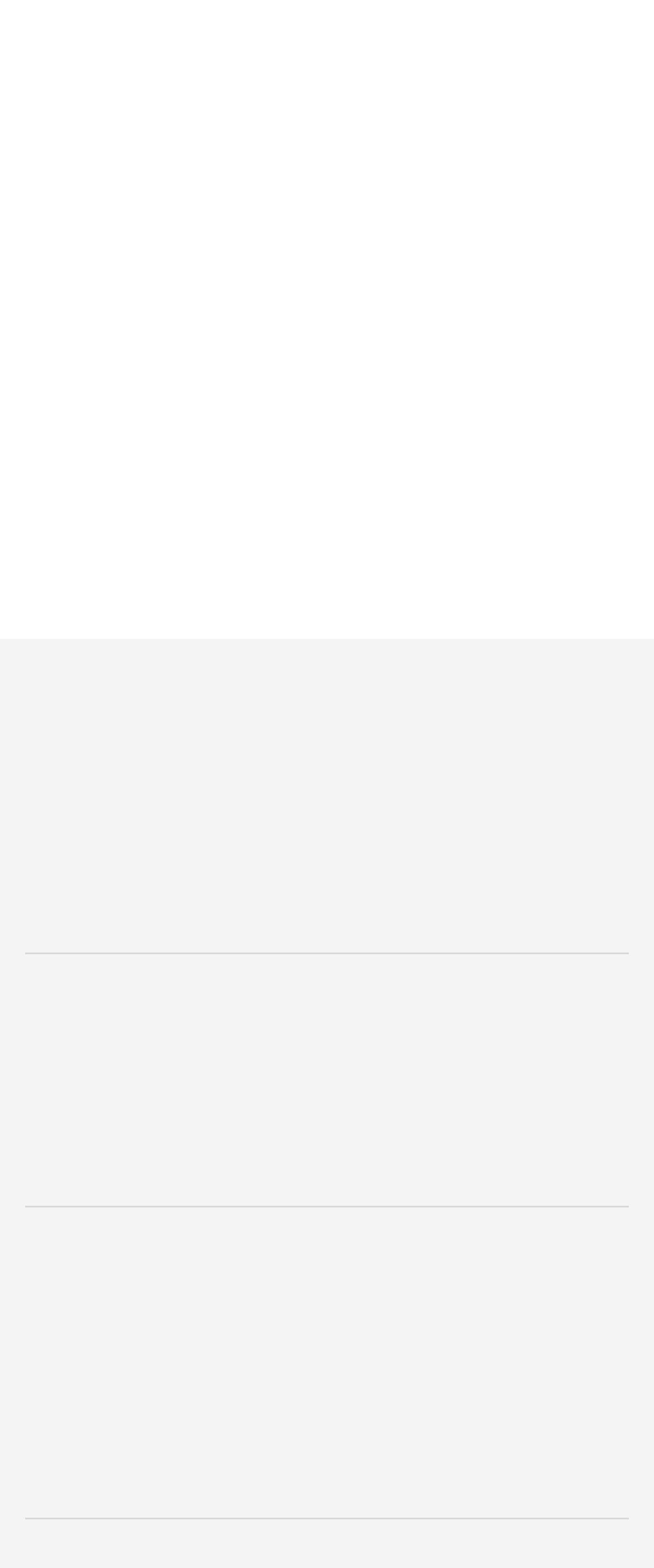Respond with a single word or phrase to the following question: What is the first menu item?

FEATURES